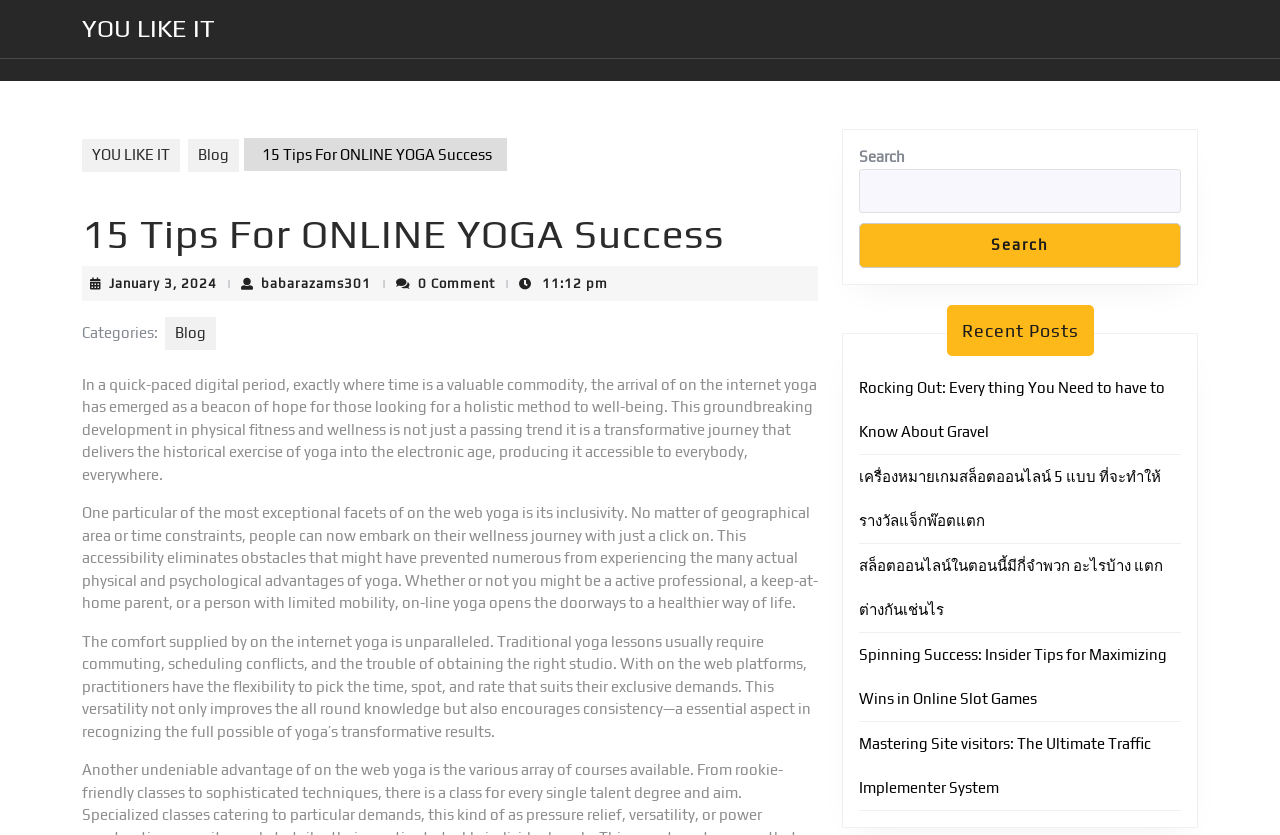Pinpoint the bounding box coordinates of the area that should be clicked to complete the following instruction: "Search for something". The coordinates must be given as four float numbers between 0 and 1, i.e., [left, top, right, bottom].

[0.671, 0.202, 0.923, 0.255]